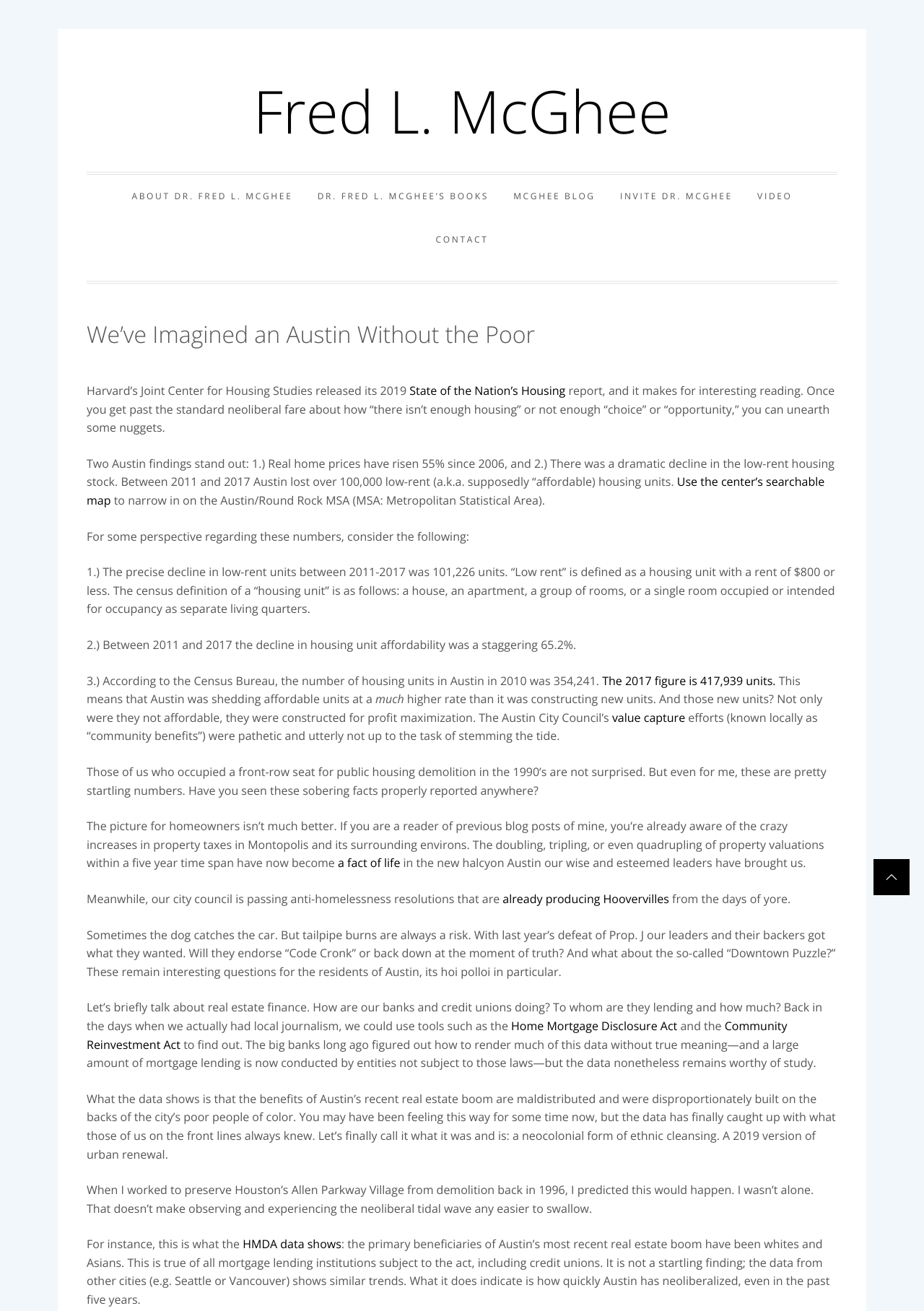Can you specify the bounding box coordinates for the region that should be clicked to fulfill this instruction: "Visit 'Fred L. McGhee's blog'".

[0.556, 0.133, 0.644, 0.167]